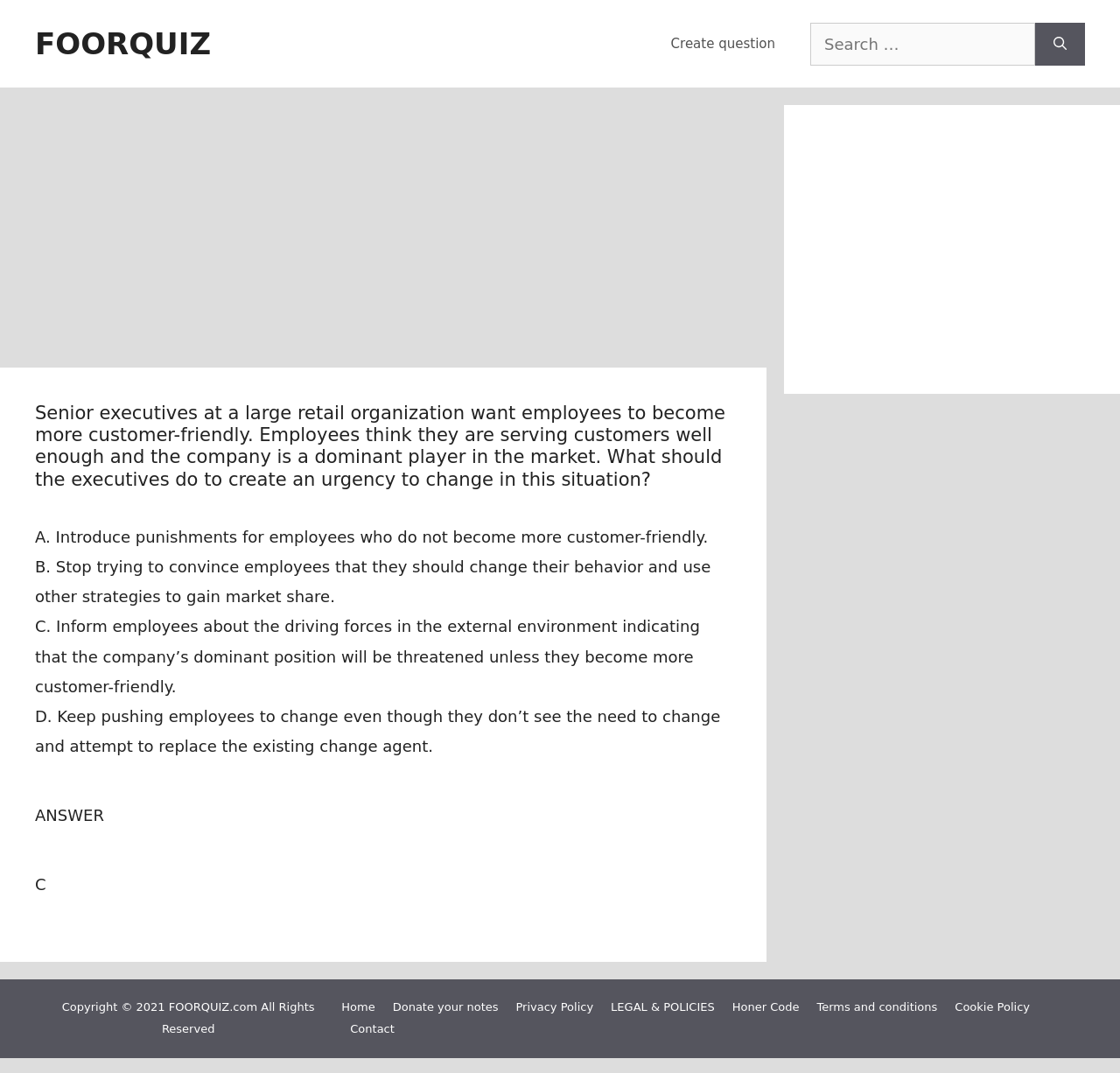Please locate the bounding box coordinates of the element's region that needs to be clicked to follow the instruction: "Create a question". The bounding box coordinates should be provided as four float numbers between 0 and 1, i.e., [left, top, right, bottom].

[0.583, 0.016, 0.708, 0.065]